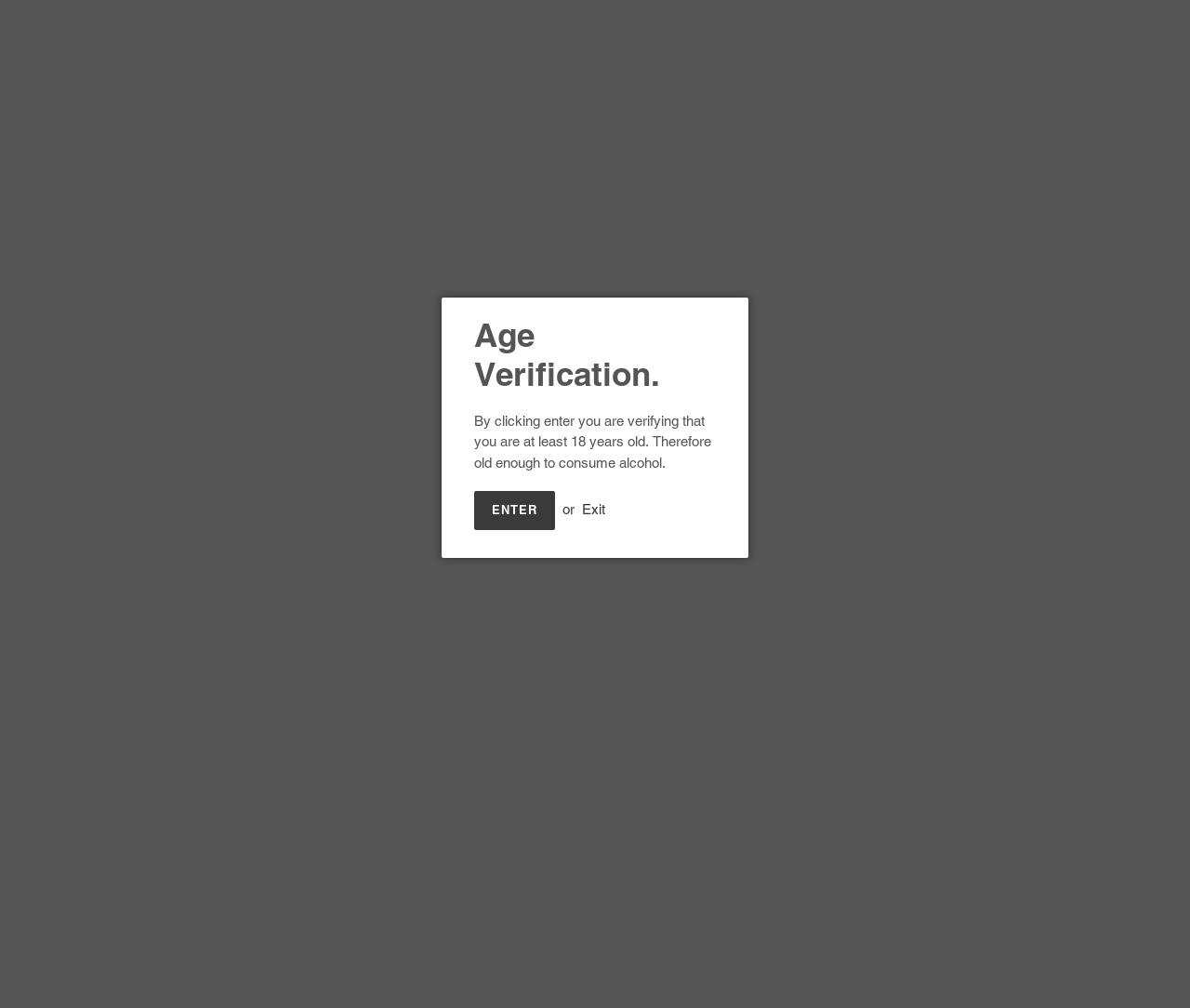Reply to the question below using a single word or brief phrase:
What is the age verification requirement?

At least 18 years old